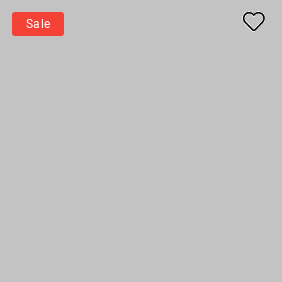Illustrate the image with a detailed and descriptive caption.

The image features a prominent sale notification with a bright red rectangular button labeled "Sale," indicating a promotional offer on products. On the right side, there is a minimalist heart icon, typically used for marking items as favorites or adding to a wishlist. The background is light gray, providing a neutral canvas that highlights the sale announcement. This visual is likely part of an online shopping interface, aimed at enticing customers with discounts and allowing them to keep track of their desired items.